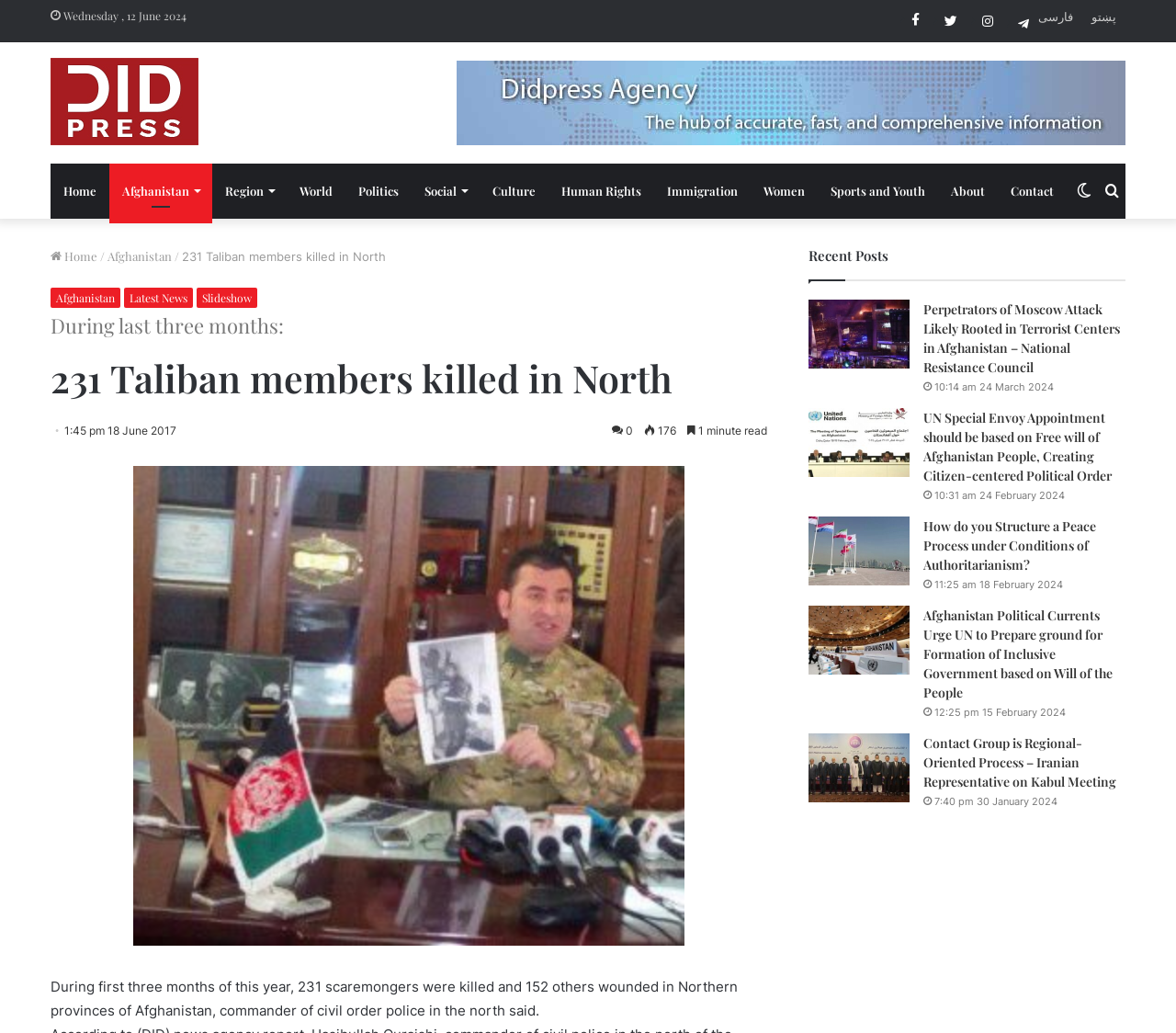What is the date of the latest news?
Based on the screenshot, respond with a single word or phrase.

Wednesday, 12 June 2024